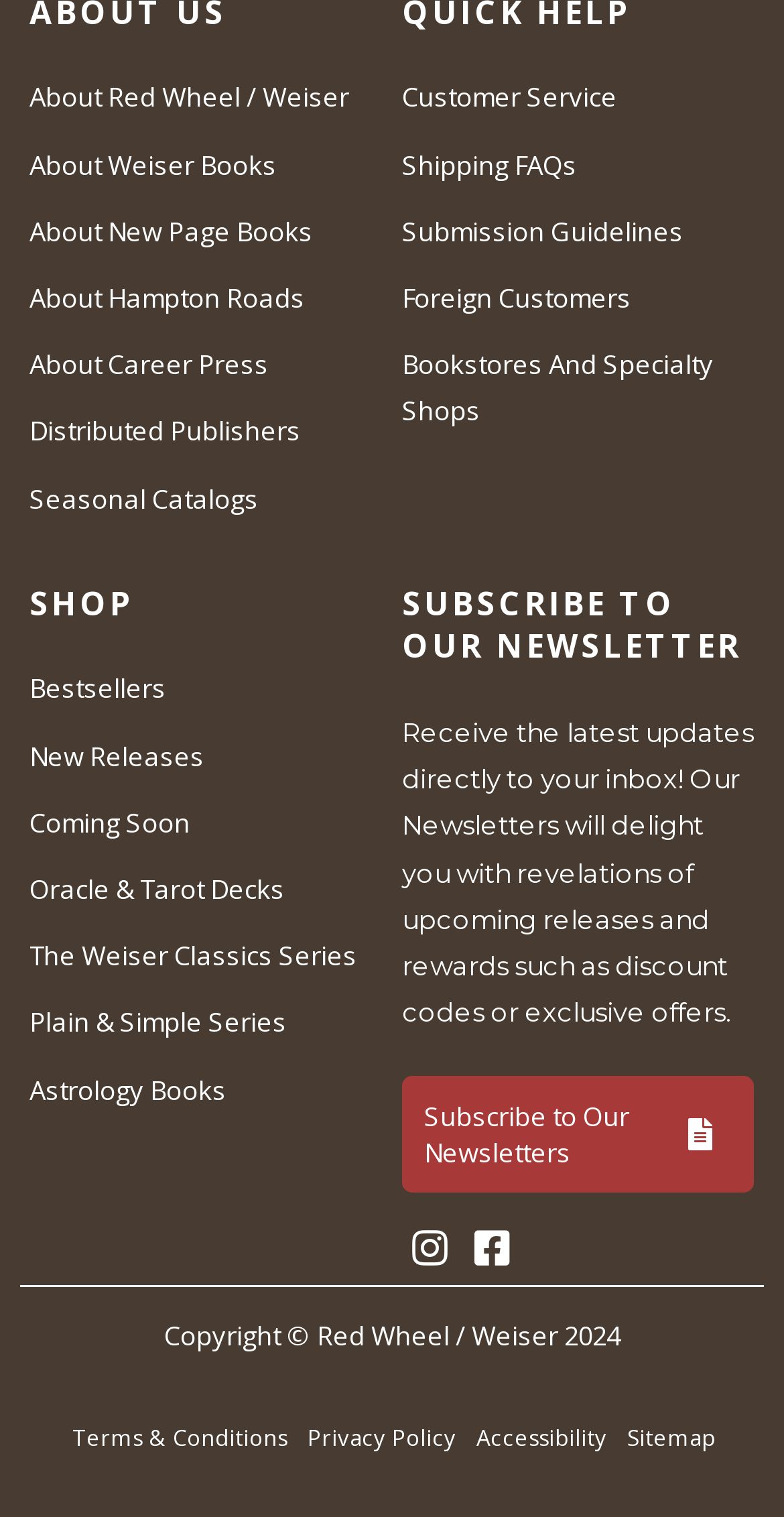Find the bounding box coordinates for the area you need to click to carry out the instruction: "Browse Bestsellers". The coordinates should be four float numbers between 0 and 1, indicated as [left, top, right, bottom].

[0.038, 0.442, 0.212, 0.466]